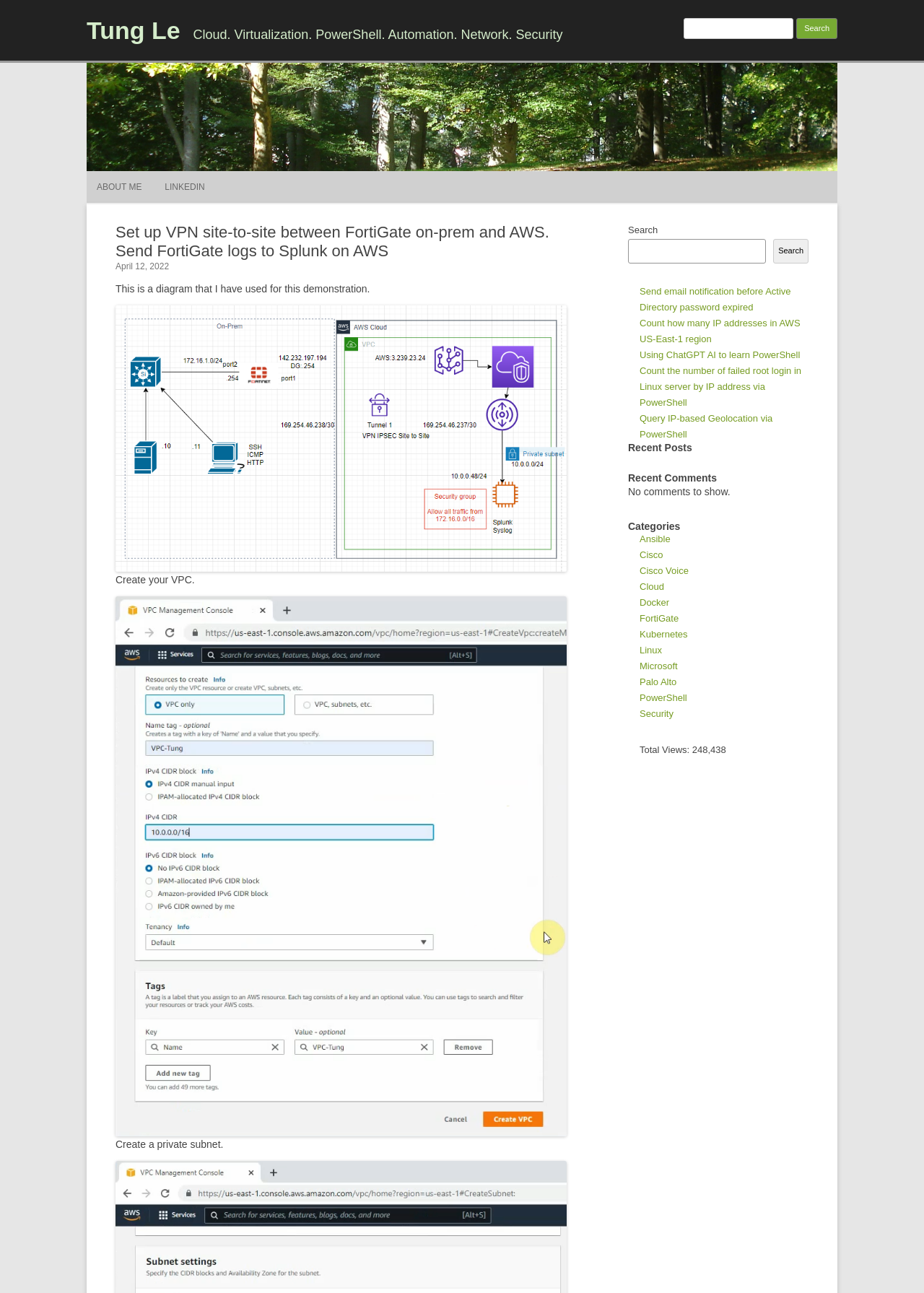What is the topic of the recent post?
Please respond to the question with a detailed and thorough explanation.

The recent post is titled 'Set up VPN site-to-site between FortiGate on-prem and AWS. Send FortiGate logs to Splunk on AWS', which suggests that the topic of the post is related to setting up a VPN site-to-site connection between FortiGate and AWS, and sending FortiGate logs to Splunk on AWS.